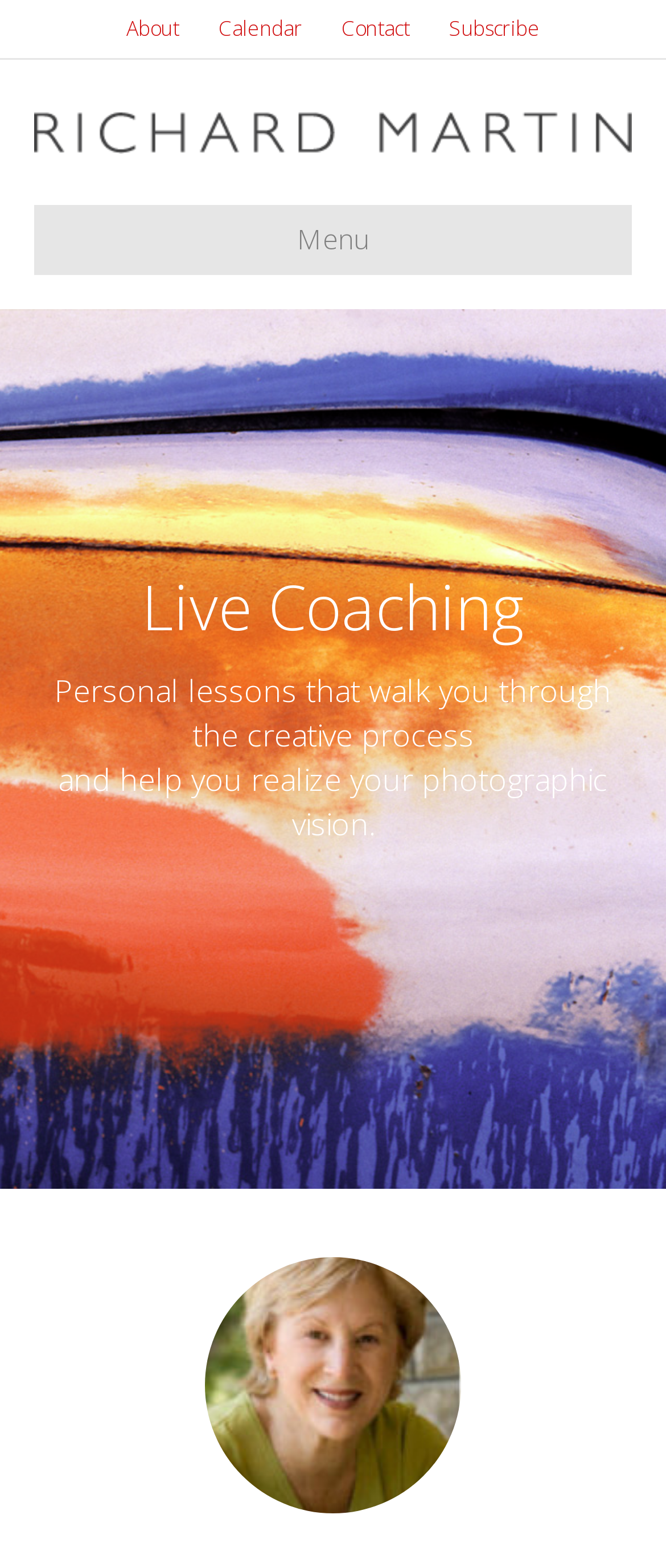What is the name of the photographer?
Please provide a single word or phrase in response based on the screenshot.

Richard Martin